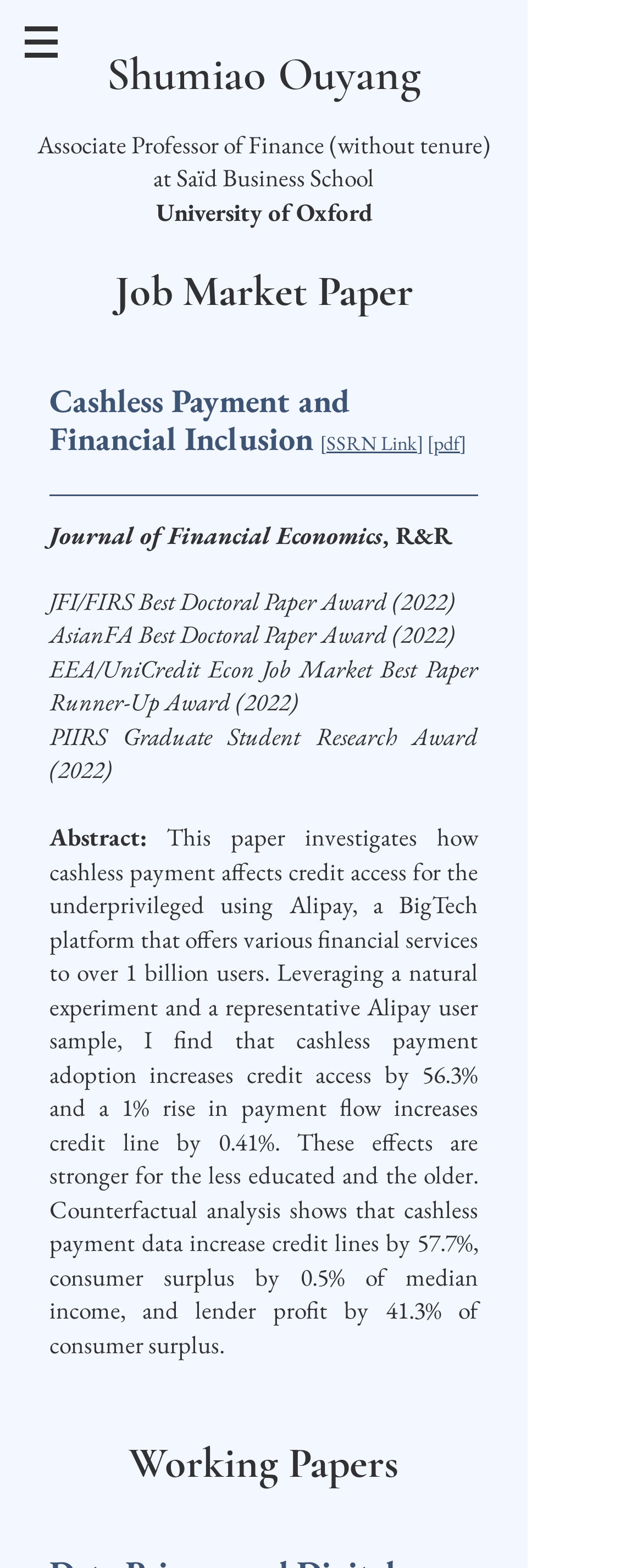Please study the image and answer the question comprehensively:
What is the percentage increase in credit access?

I found the answer by looking at the static text element that describes the abstract of the paper, which mentions that 'cashless payment adoption increases credit access by 56.3%'.